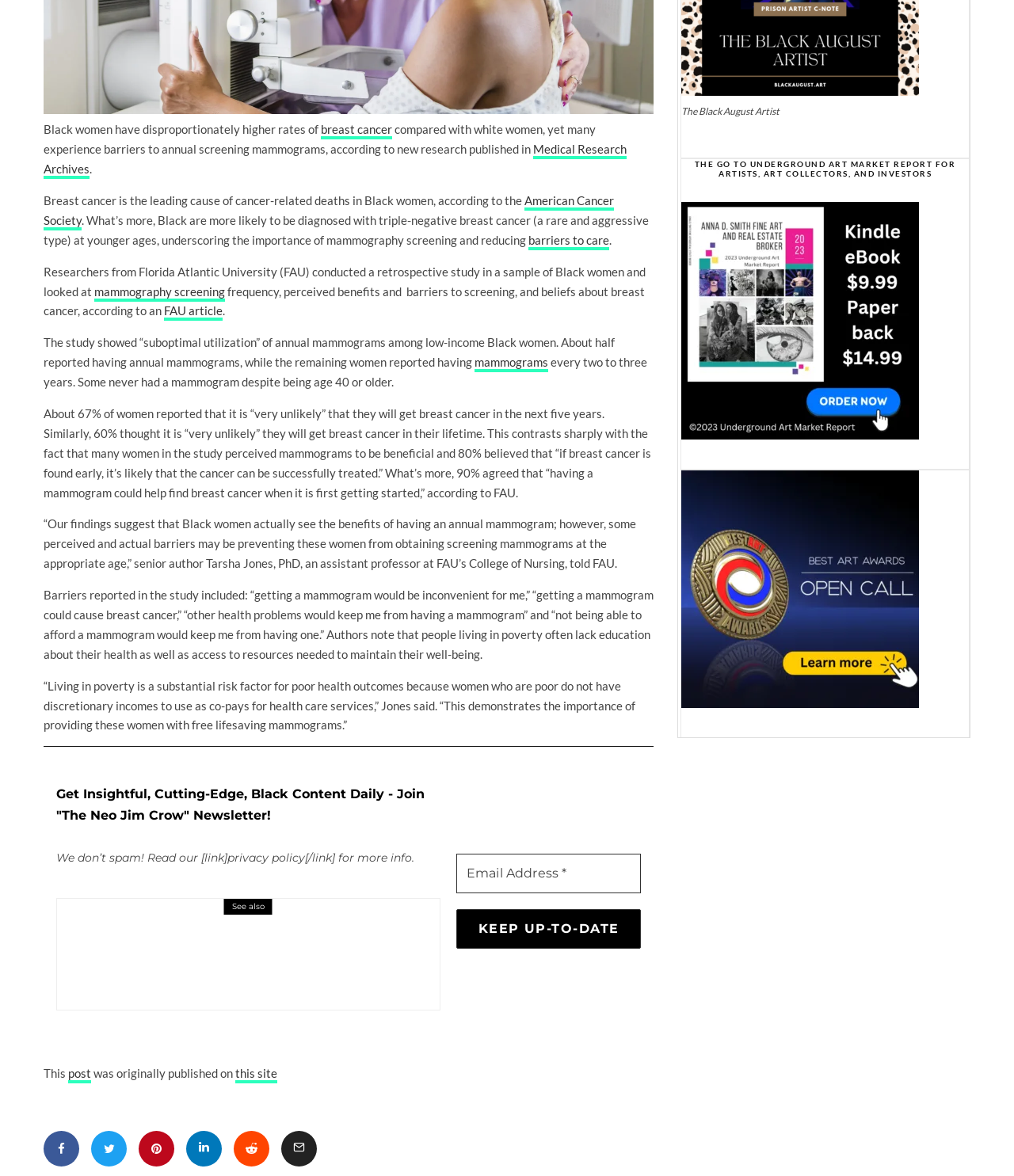What percentage of women reported that it is 'very unlikely' they will get breast cancer in the next five years?
Please provide a single word or phrase as your answer based on the image.

67%